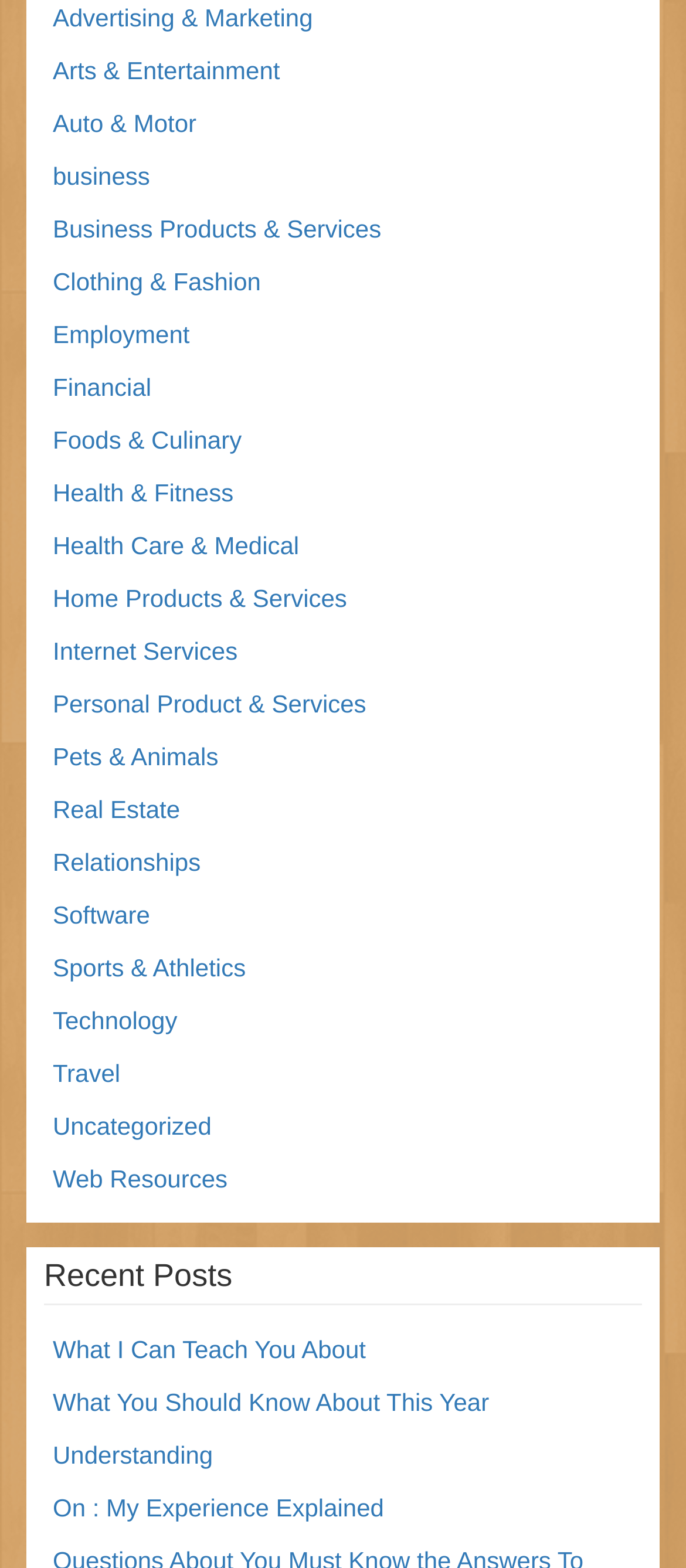Please identify the bounding box coordinates of the region to click in order to complete the task: "Discover What I Can Teach You About". The coordinates must be four float numbers between 0 and 1, specified as [left, top, right, bottom].

[0.077, 0.852, 0.533, 0.87]